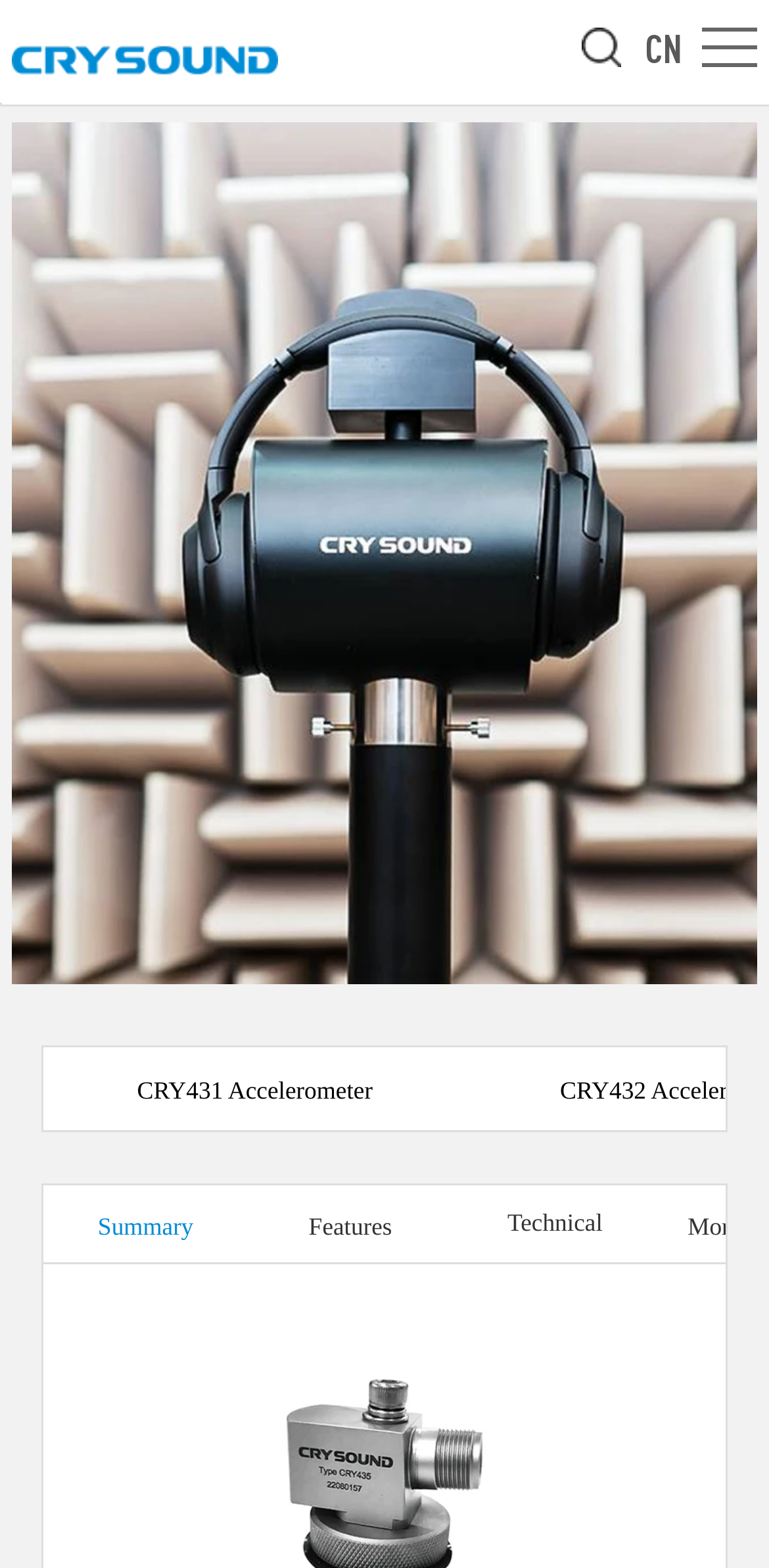Locate the bounding box coordinates of the clickable area needed to fulfill the instruction: "view technical specification".

[0.64, 0.772, 0.803, 0.837]